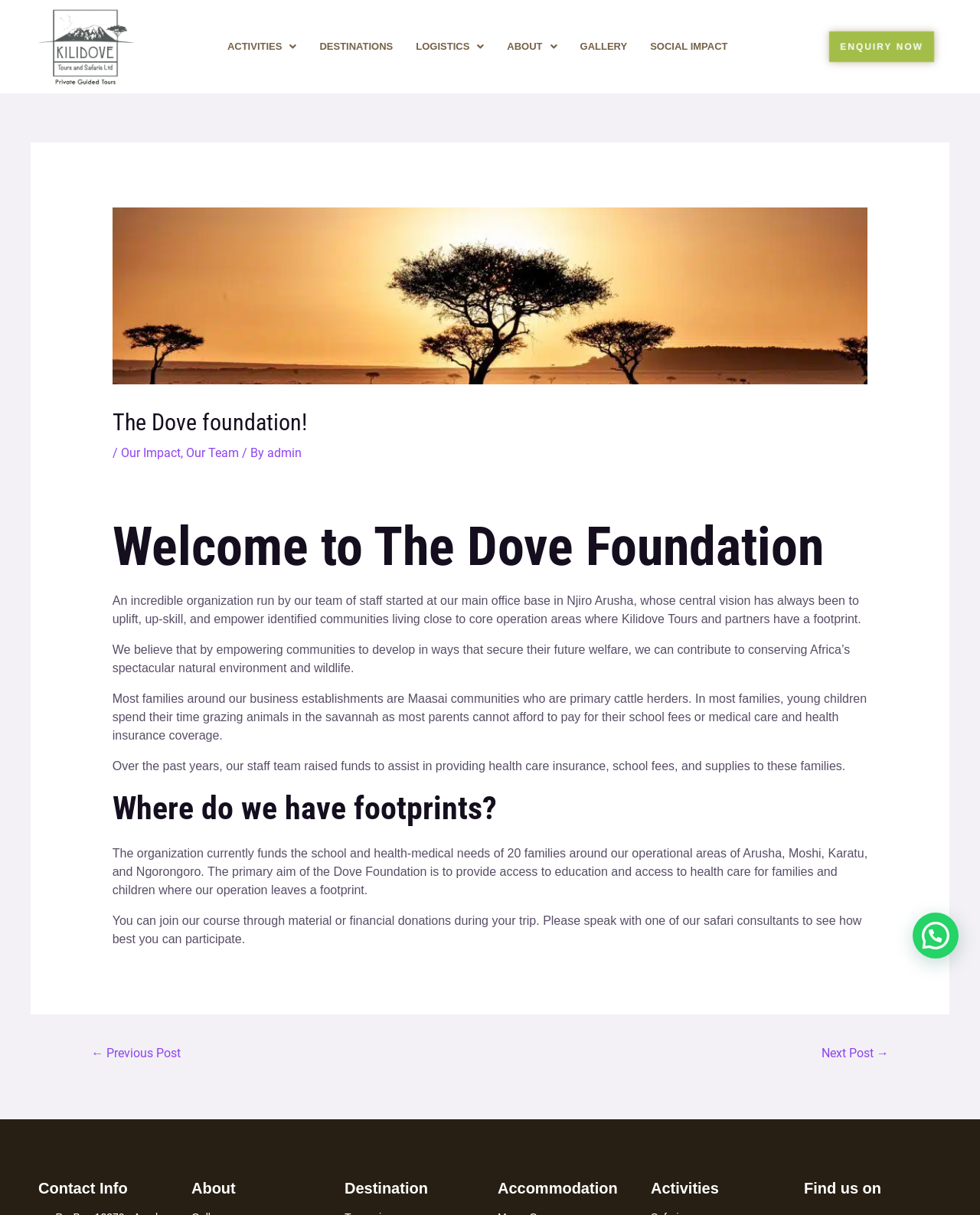Refer to the image and offer a detailed explanation in response to the question: How can one participate in the organization's course?

The text suggests that one can join their course through material or financial donations during their trip, and they should speak with one of their safari consultants to see how best they can participate.